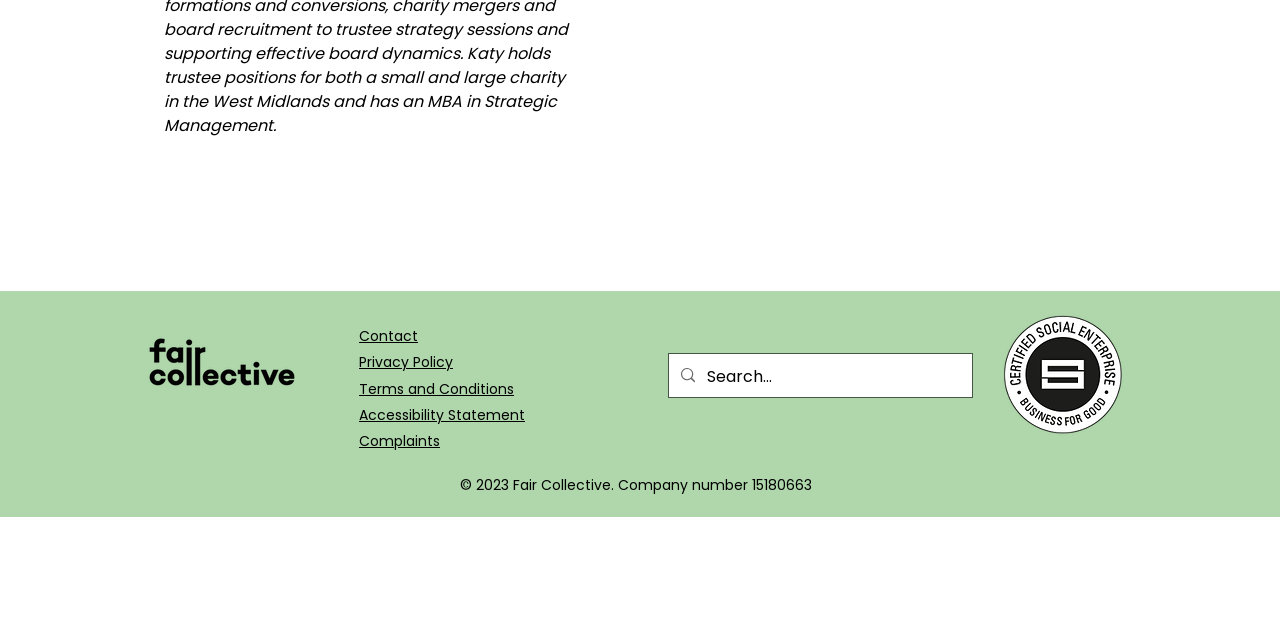Extract the bounding box coordinates of the UI element described by: "aria-label="Search..." name="q" placeholder="Search..."". The coordinates should include four float numbers ranging from 0 to 1, e.g., [left, top, right, bottom].

[0.553, 0.553, 0.727, 0.625]